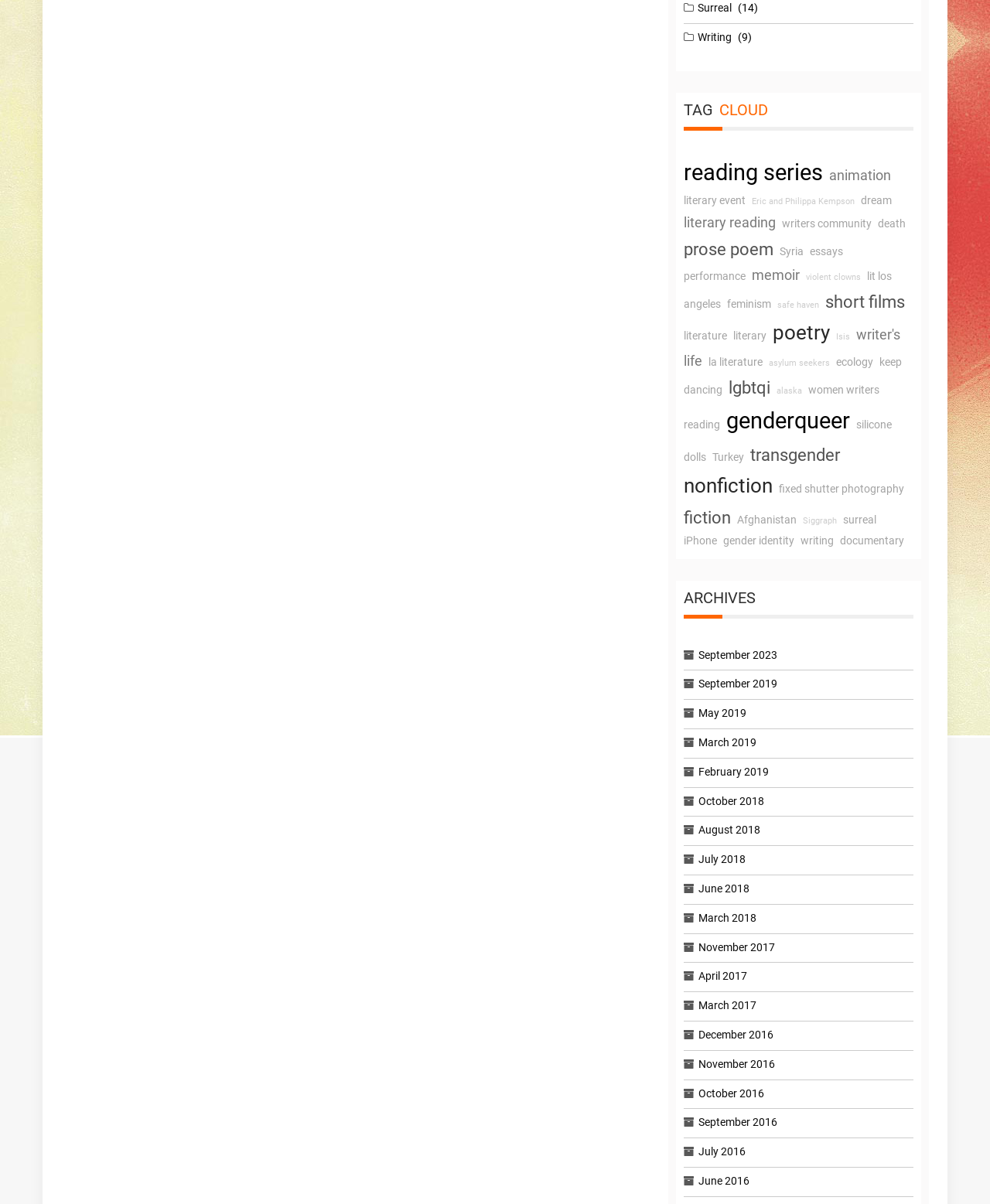Please identify the bounding box coordinates of the area that needs to be clicked to fulfill the following instruction: "View the 'TAGCLOUD' section."

[0.691, 0.083, 0.923, 0.108]